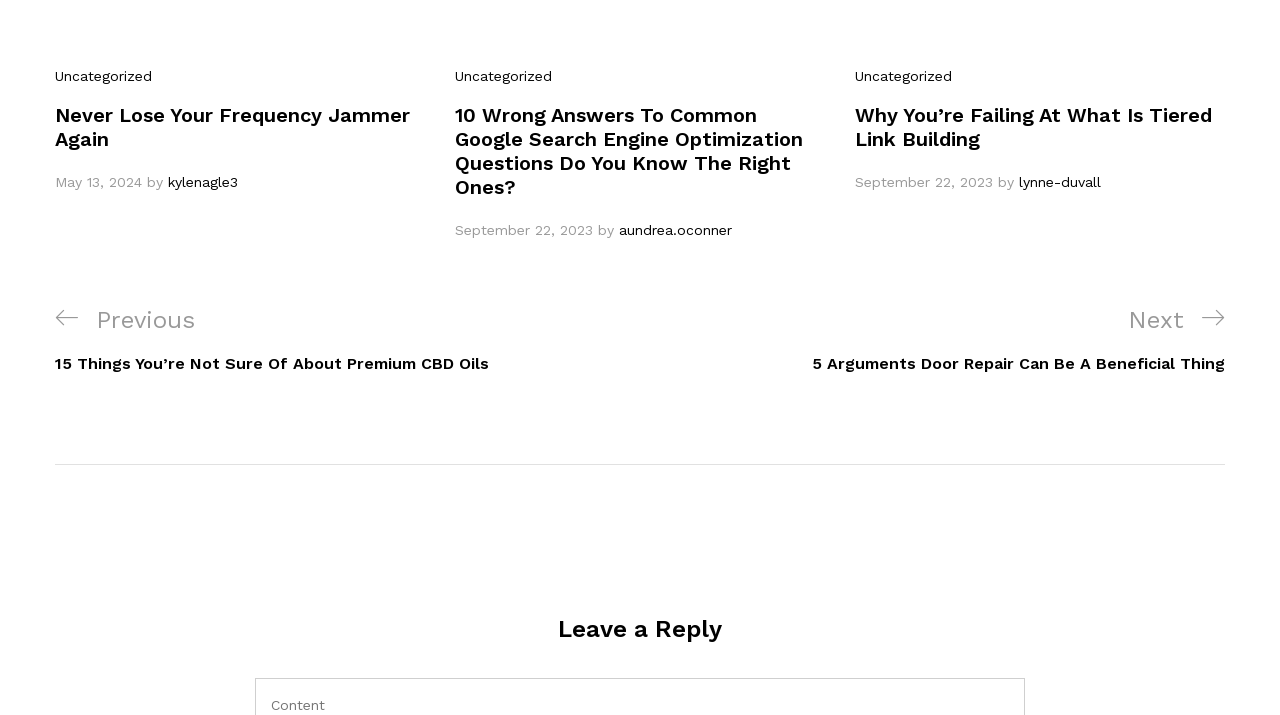Determine the bounding box coordinates of the area to click in order to meet this instruction: "leave a reply".

[0.199, 0.86, 0.801, 0.949]